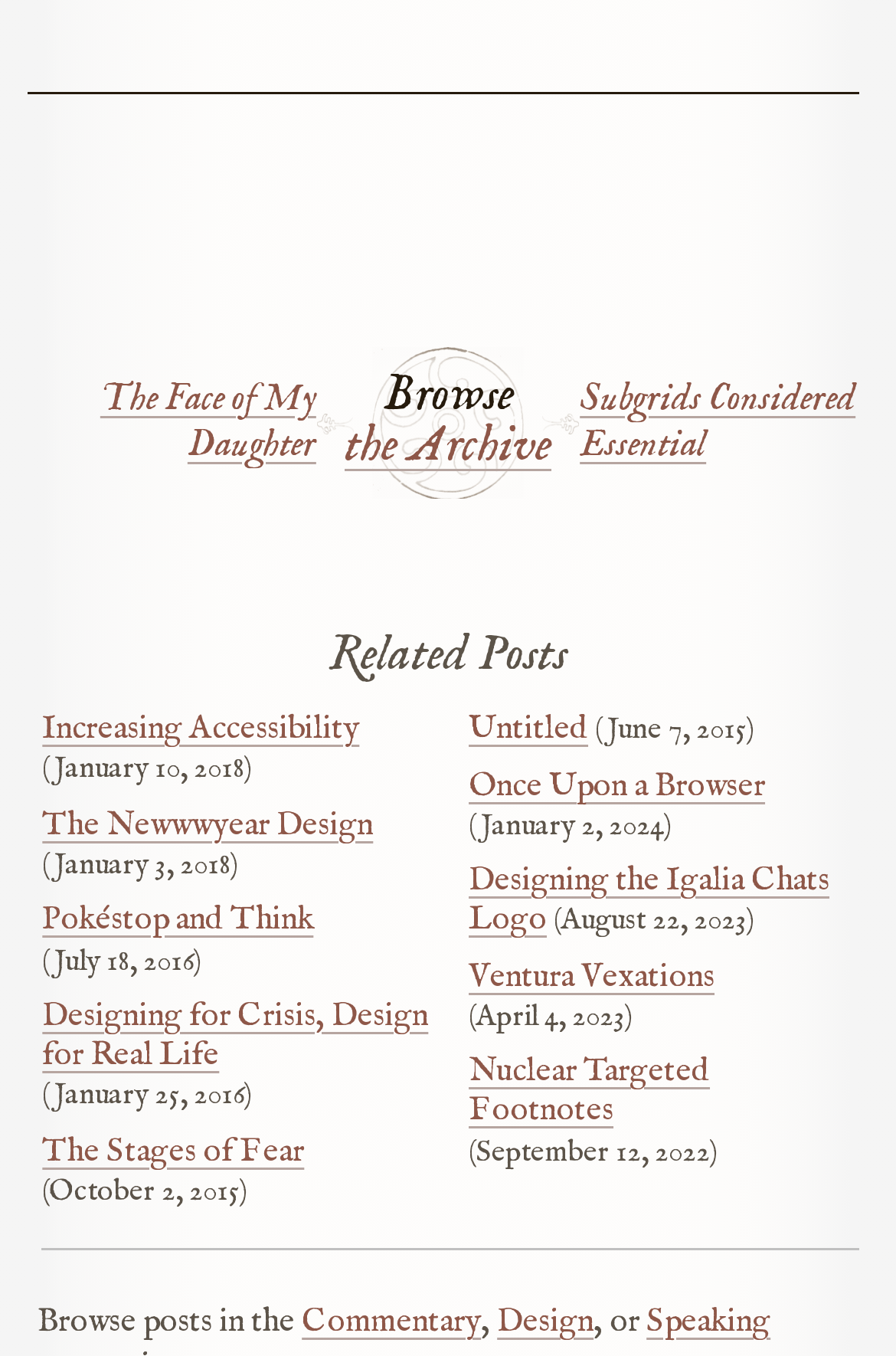Show the bounding box coordinates for the element that needs to be clicked to execute the following instruction: "Check posts in Commentary". Provide the coordinates in the form of four float numbers between 0 and 1, i.e., [left, top, right, bottom].

[0.337, 0.96, 0.537, 0.99]